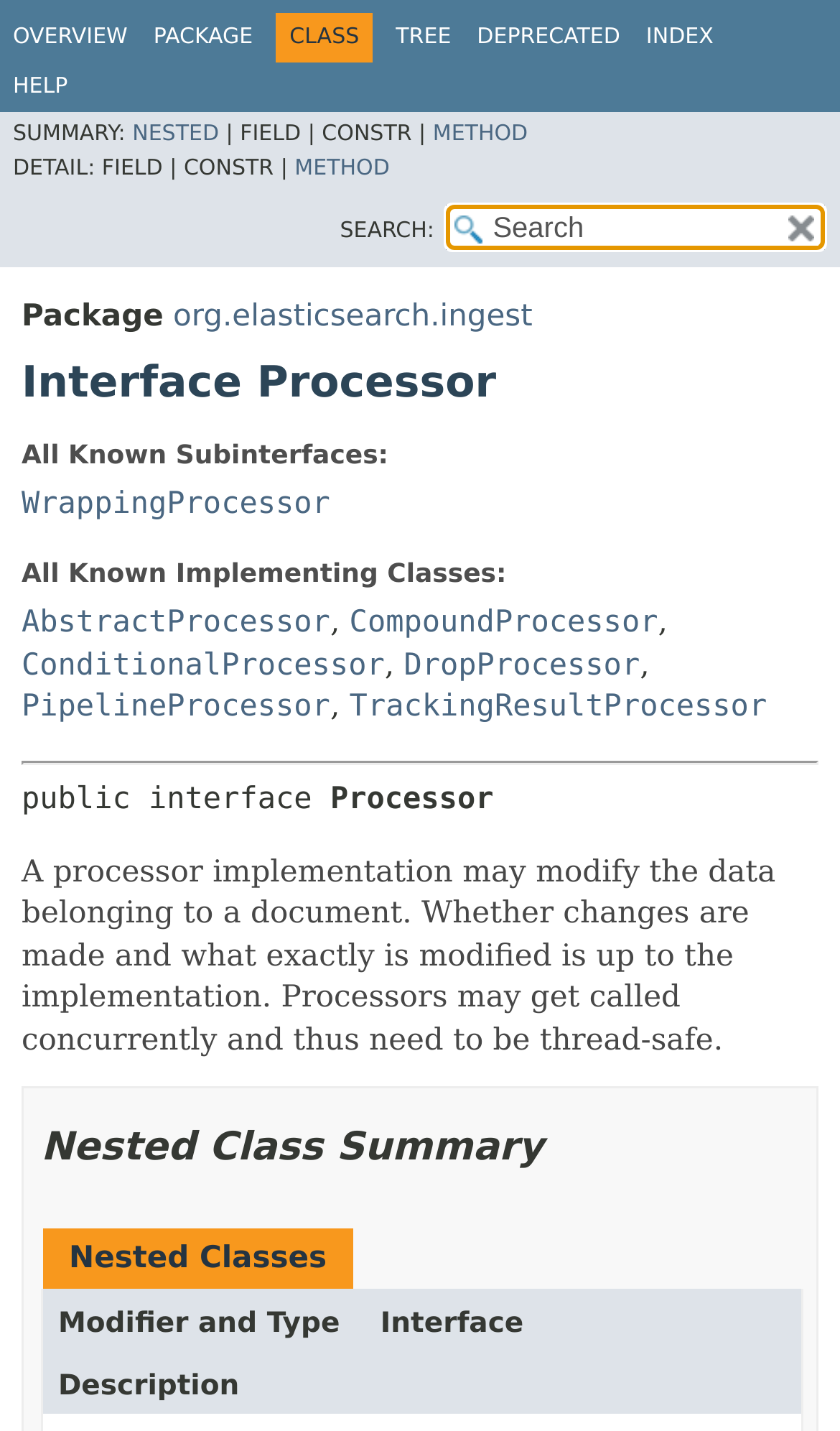Please provide a comprehensive response to the question below by analyzing the image: 
What is the purpose of the search box?

The question is asking about the purpose of the search box. By looking at the webpage, we can see that the search box is labeled as 'SEARCH:', which indicates that its purpose is to search for something.